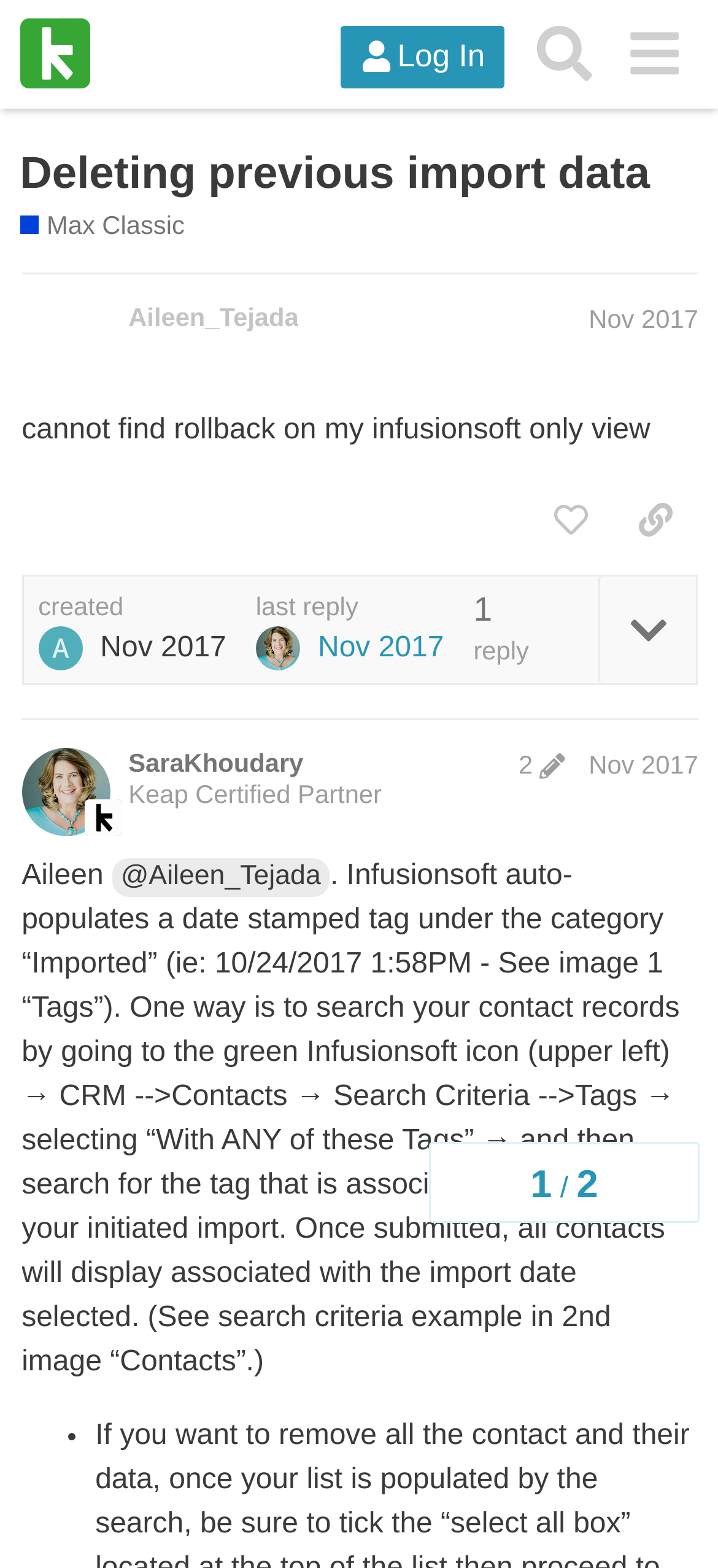Please predict the bounding box coordinates of the element's region where a click is necessary to complete the following instruction: "Search for a topic". The coordinates should be represented by four float numbers between 0 and 1, i.e., [left, top, right, bottom].

[0.724, 0.006, 0.848, 0.063]